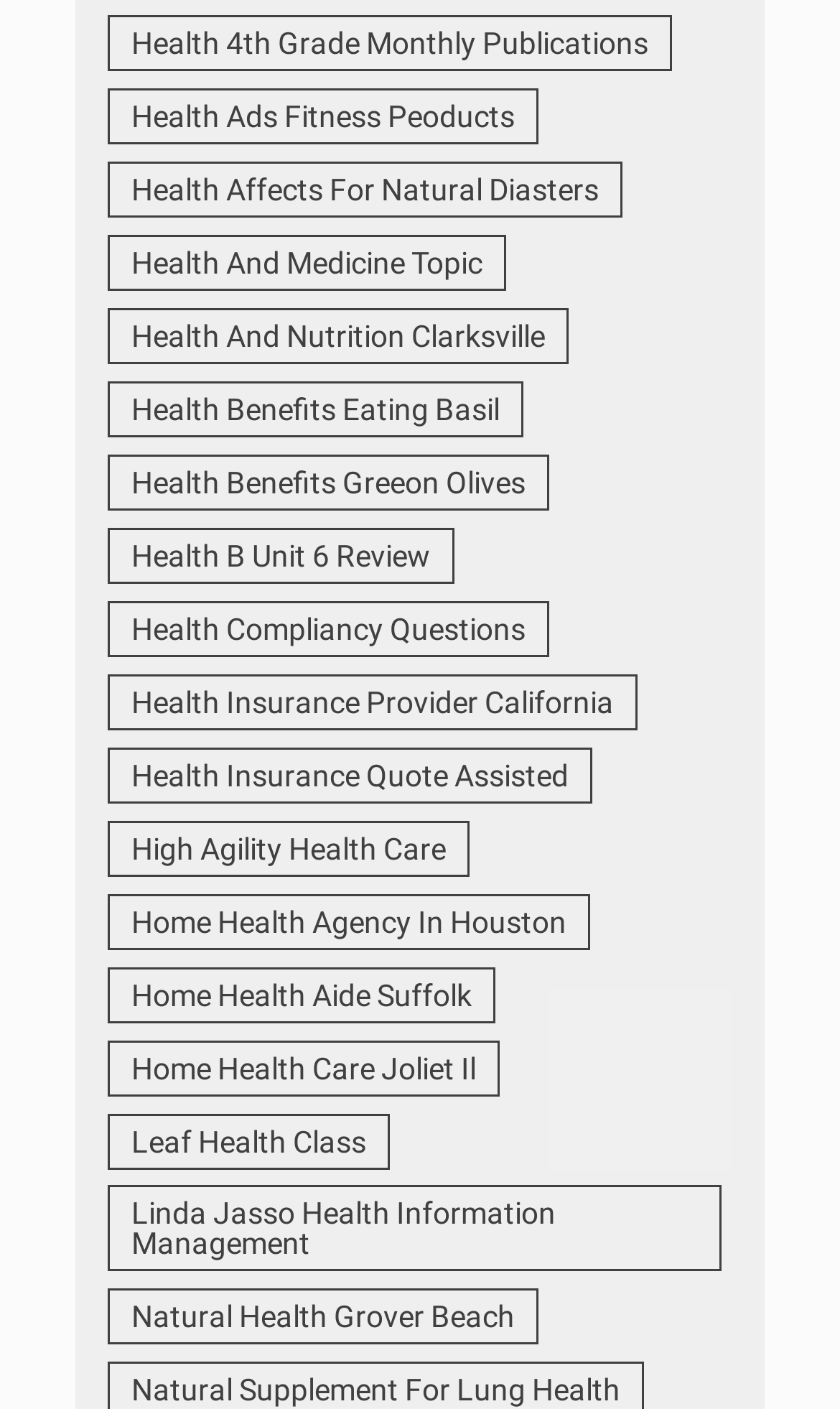Using floating point numbers between 0 and 1, provide the bounding box coordinates in the format (top-left x, top-left y, bottom-right x, bottom-right y). Locate the UI element described here: Health Benefits Greeon Olives

[0.128, 0.322, 0.654, 0.362]